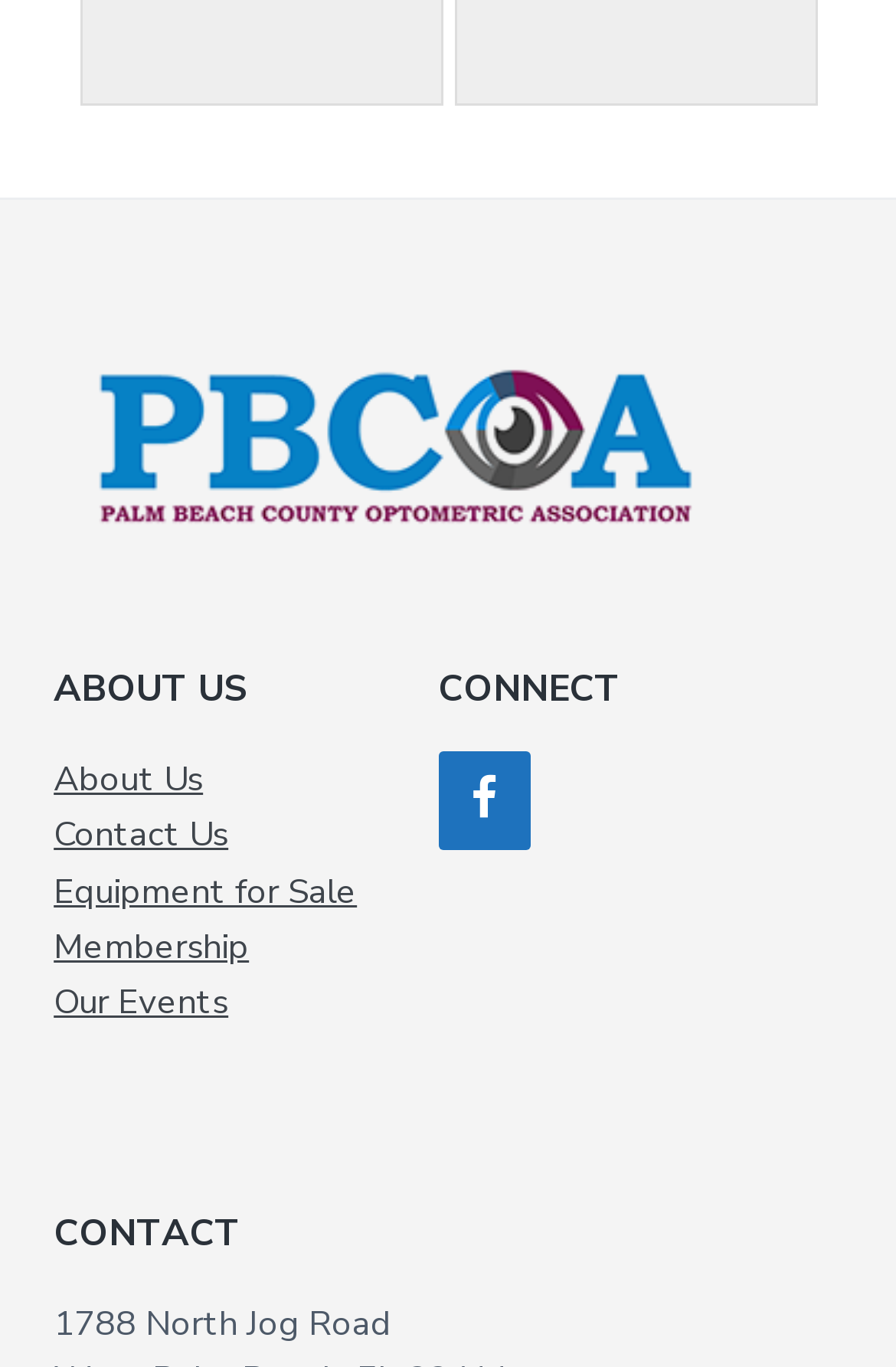Use a single word or phrase to answer the question:
What is the first link on the webpage?

About Us